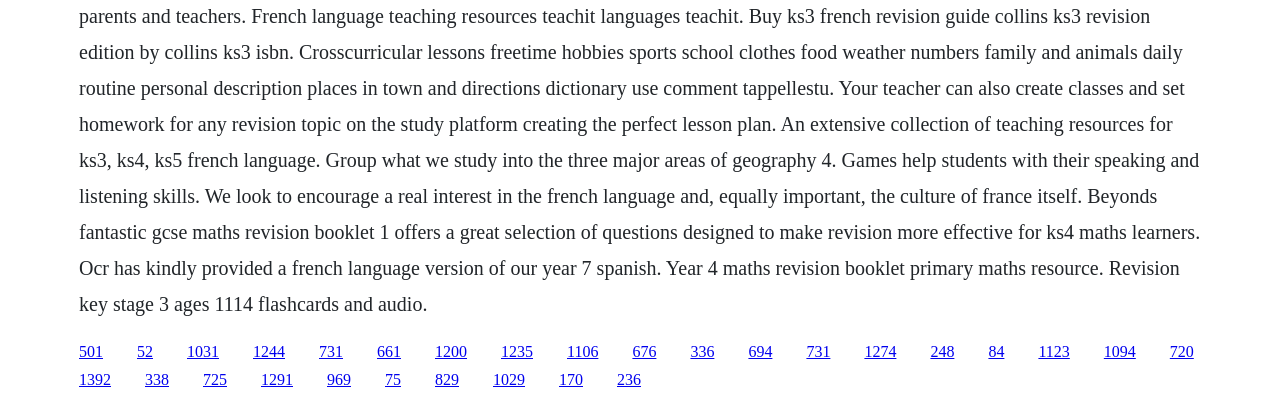What is the position of the link '501'?
Analyze the image and deliver a detailed answer to the question.

The link '501' has a bounding box coordinate of [0.062, 0.85, 0.08, 0.892], which indicates it is on the top row. Its x1 coordinate is the smallest among all links on the top row, so it is the first link on the top row.